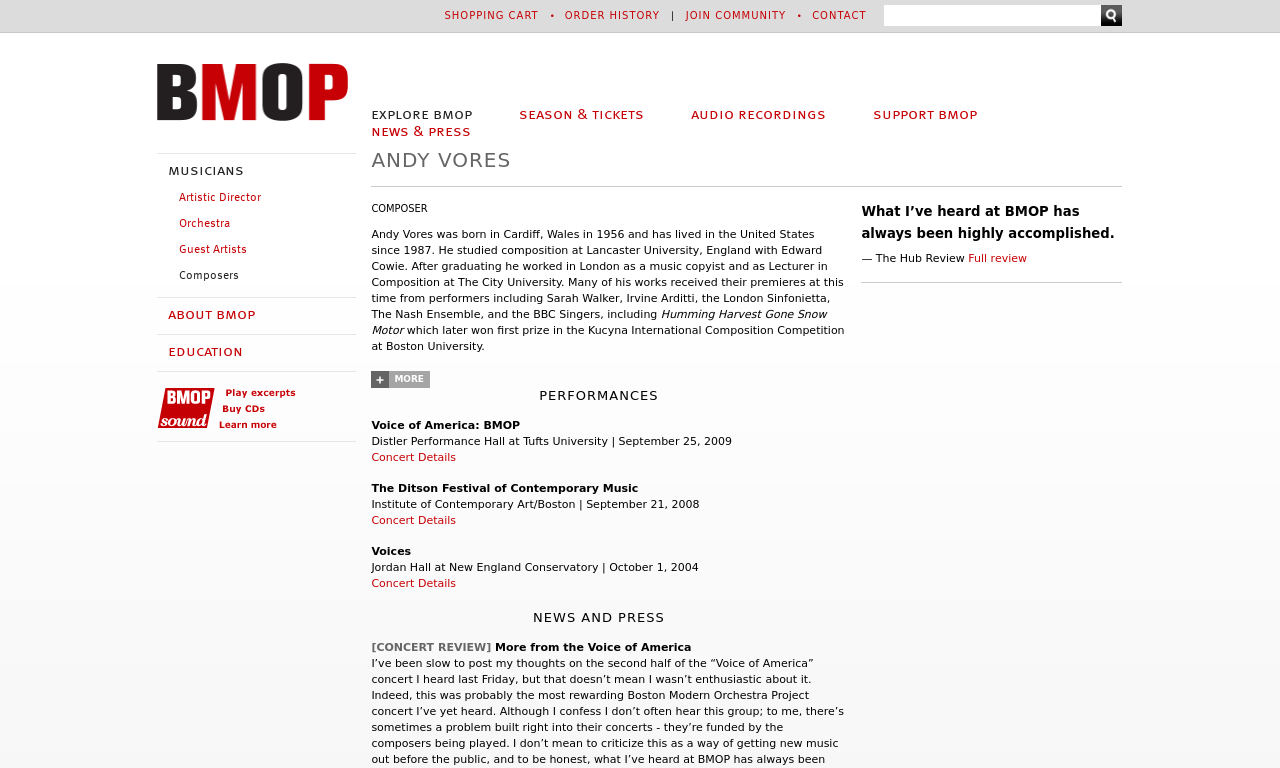Please predict the bounding box coordinates of the element's region where a click is necessary to complete the following instruction: "Read more about Andy Vores". The coordinates should be represented by four float numbers between 0 and 1, i.e., [left, top, right, bottom].

[0.29, 0.483, 0.336, 0.505]